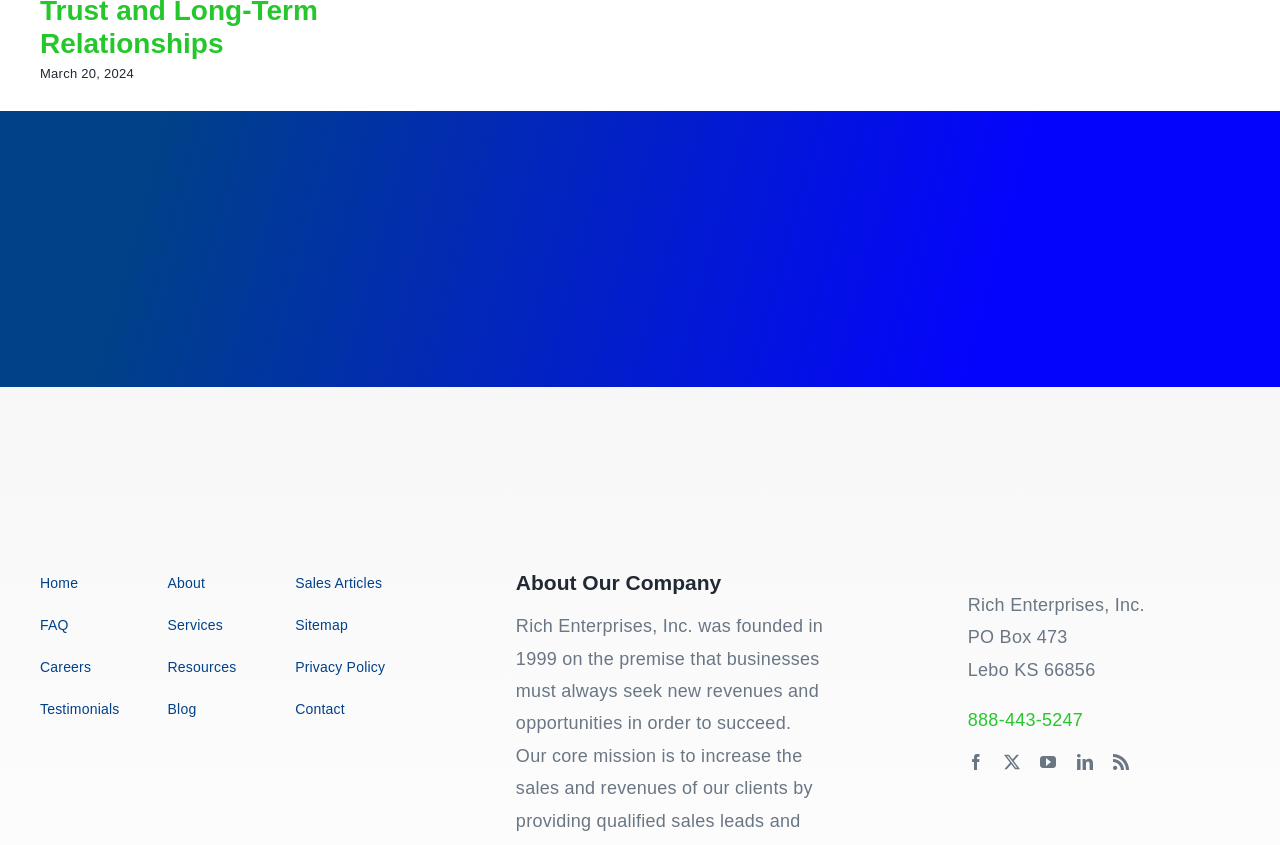What is the phone number of the company?
Can you provide an in-depth and detailed response to the question?

The phone number of the company is displayed at the bottom of the webpage, which is '888-443-5247'.